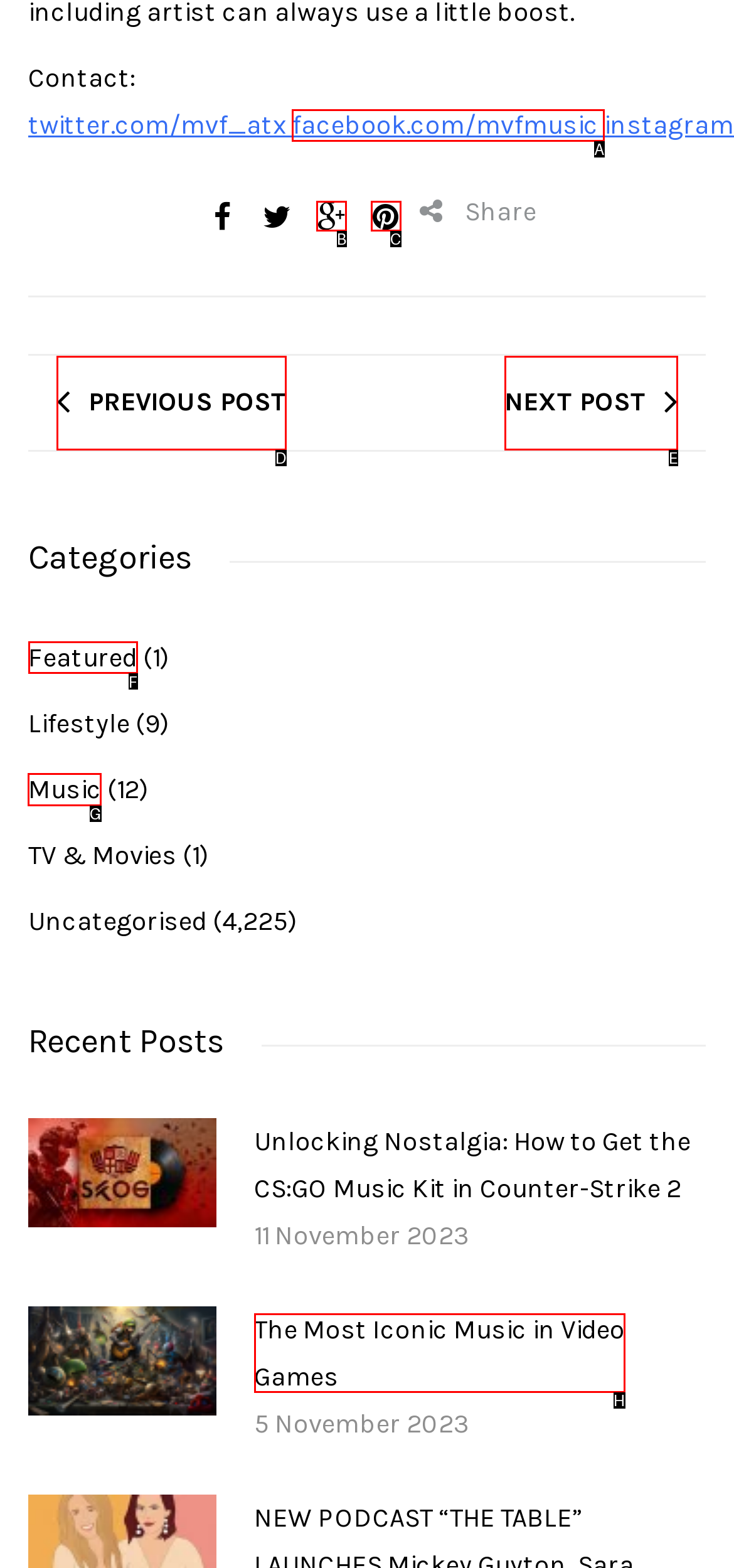Choose the HTML element that should be clicked to accomplish the task: View posts in Music category. Answer with the letter of the chosen option.

G